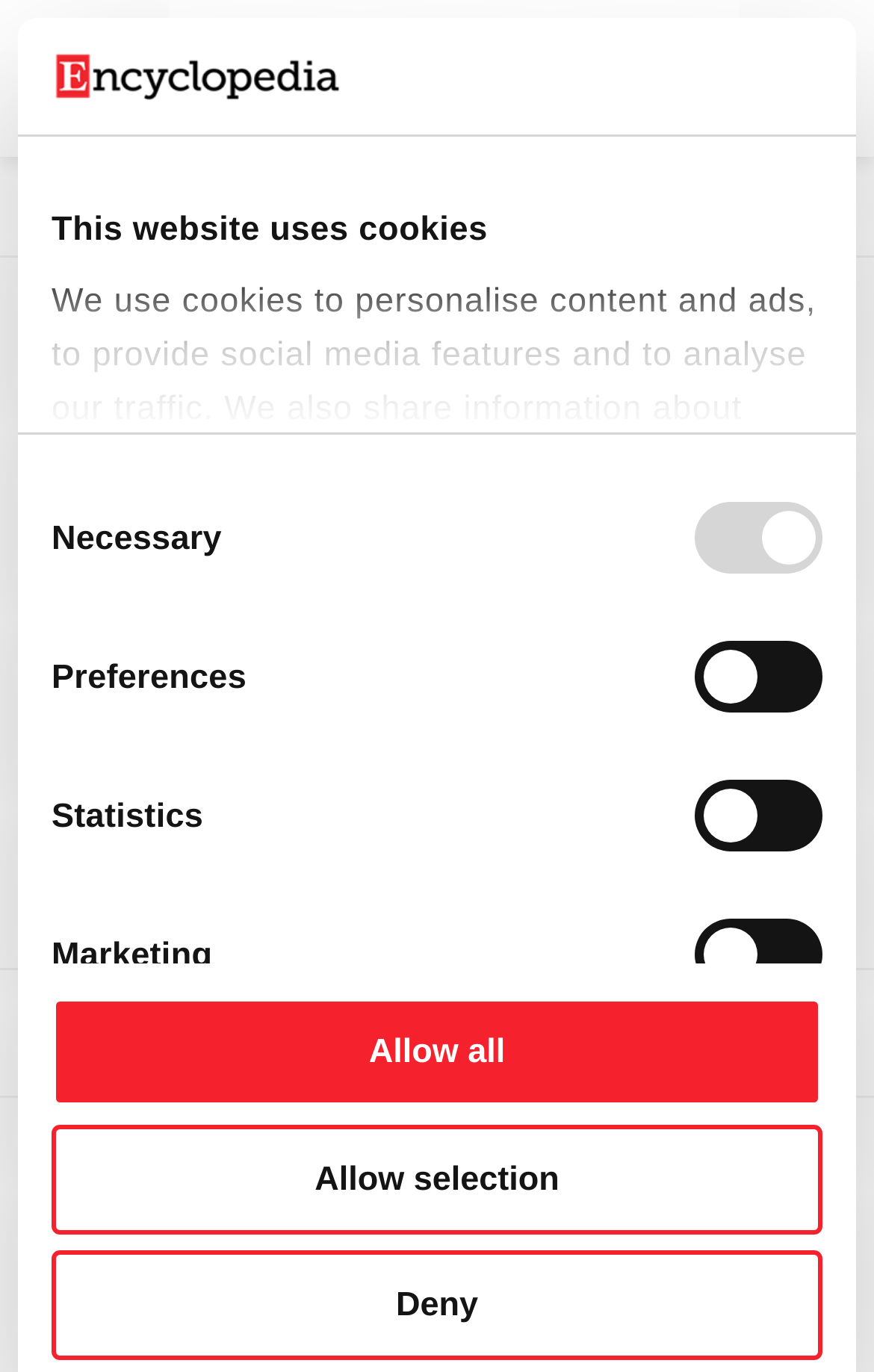Identify the bounding box coordinates for the region of the element that should be clicked to carry out the instruction: "Click the 'Show details' link". The bounding box coordinates should be four float numbers between 0 and 1, i.e., [left, top, right, bottom].

[0.604, 0.81, 0.903, 0.849]